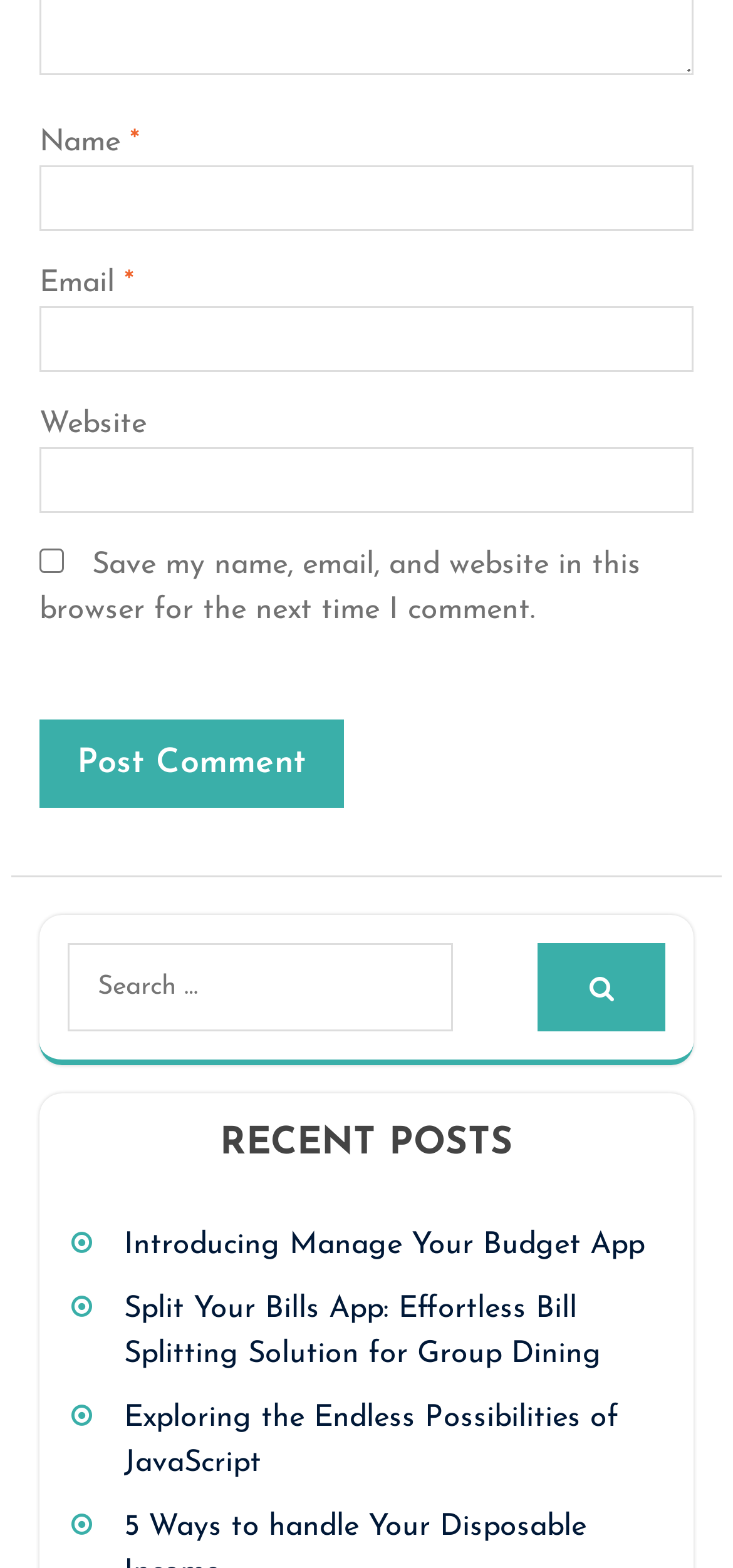What is the function of the search button?
Please respond to the question with a detailed and informative answer.

The search button is accompanied by a searchbox and a StaticText element labeled 'Search for:'. This suggests that the function of the search button is to initiate a search based on the user's input in the searchbox.